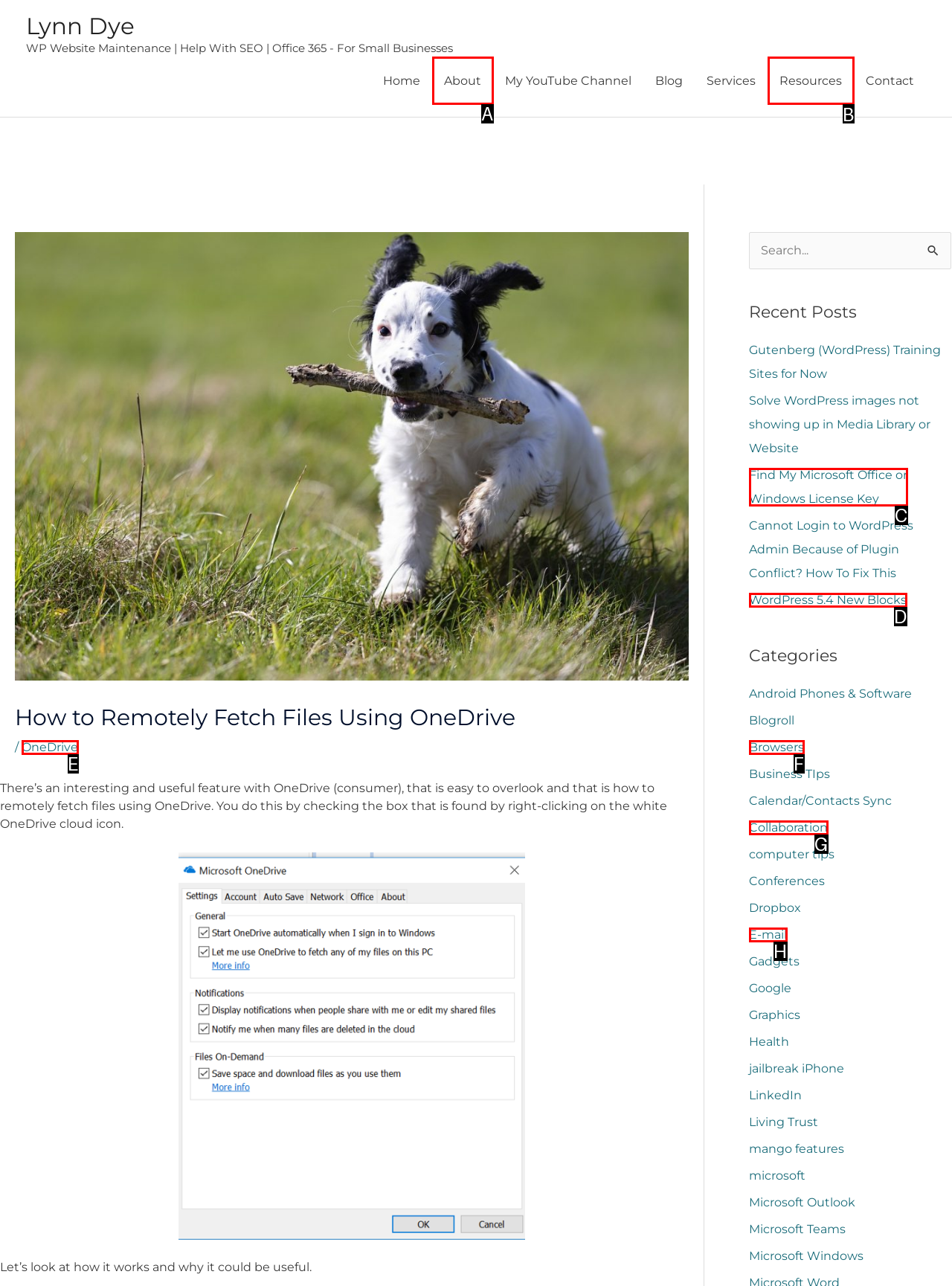Identify the appropriate choice to fulfill this task: Visit the 'About' page
Respond with the letter corresponding to the correct option.

A